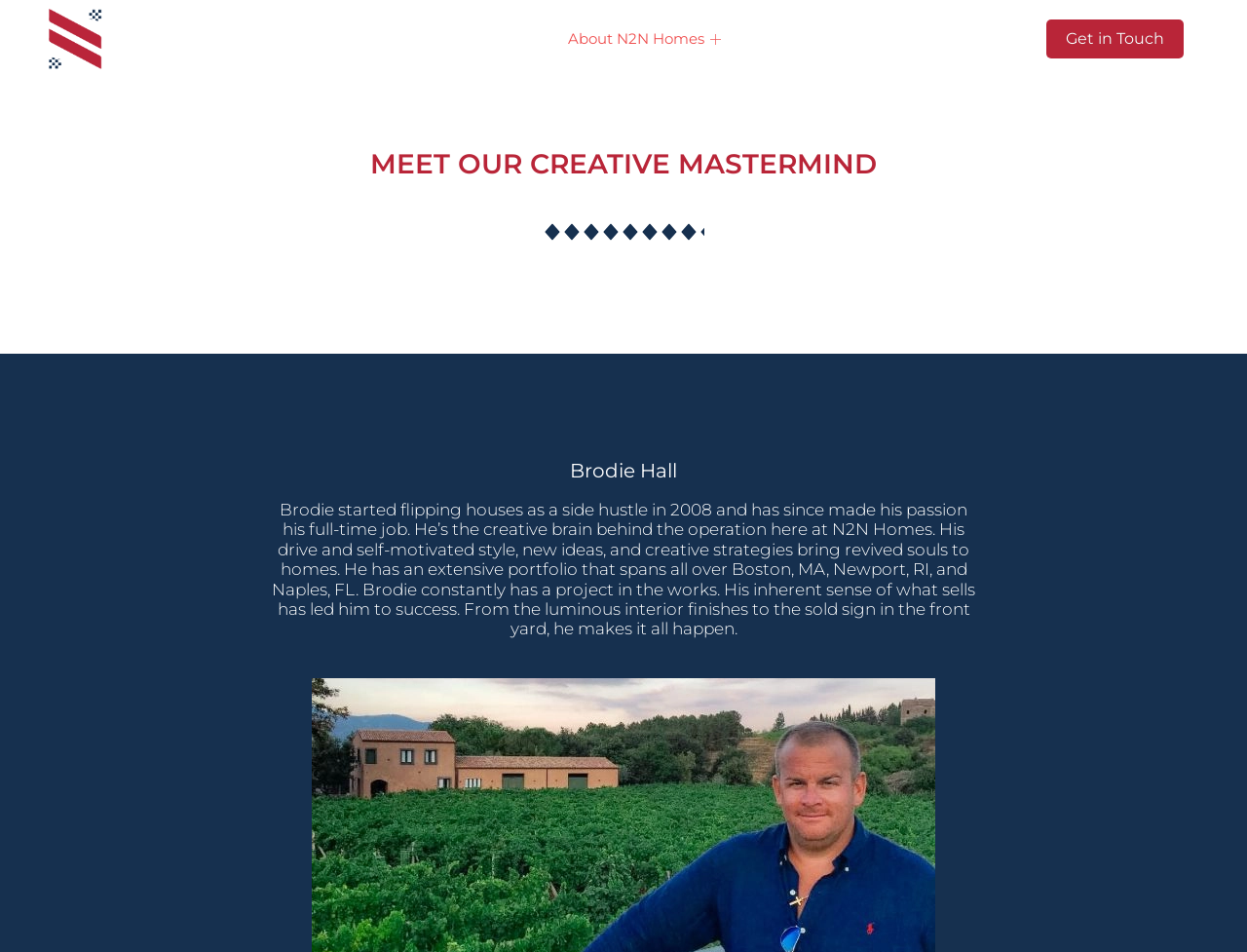What is Brodie's profession?
Refer to the image and provide a thorough answer to the question.

According to the webpage, Brodie started flipping houses as a side hustle in 2008 and has since made it his full-time job, indicating that his profession is a house flipper.